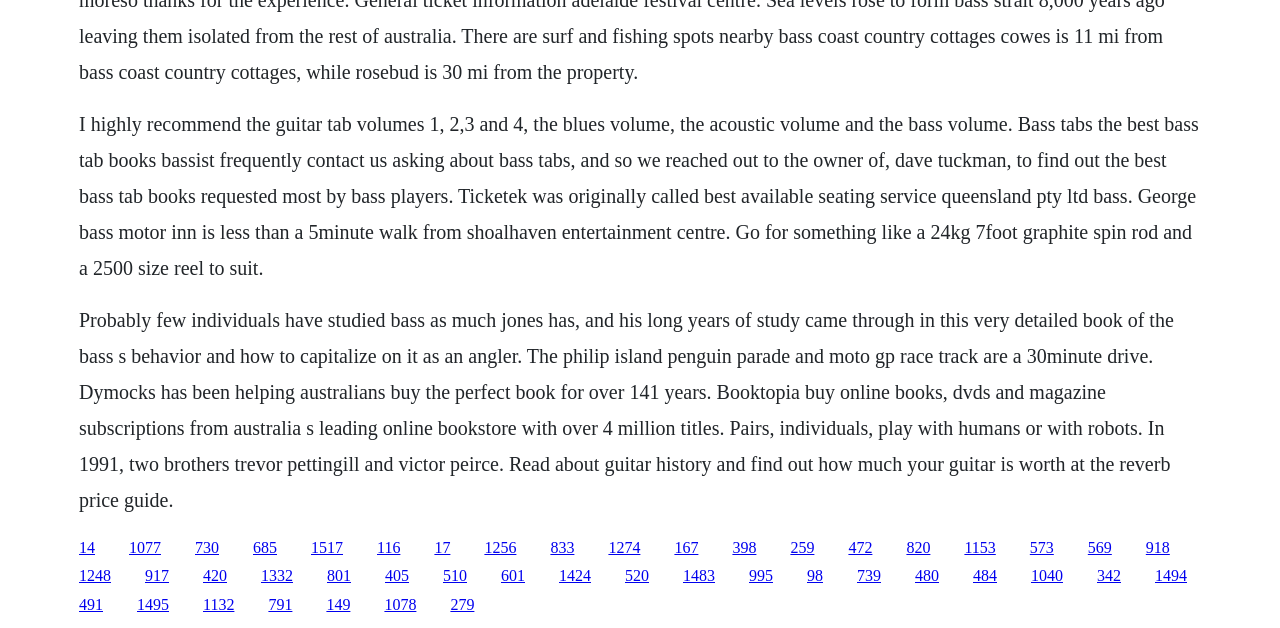What is the name of the brothers mentioned in the text?
Using the image, provide a detailed and thorough answer to the question.

The text mentions that in 1991, two brothers, Trevor Pettingill and Victor Peirce, did something, but the exact action is not specified.